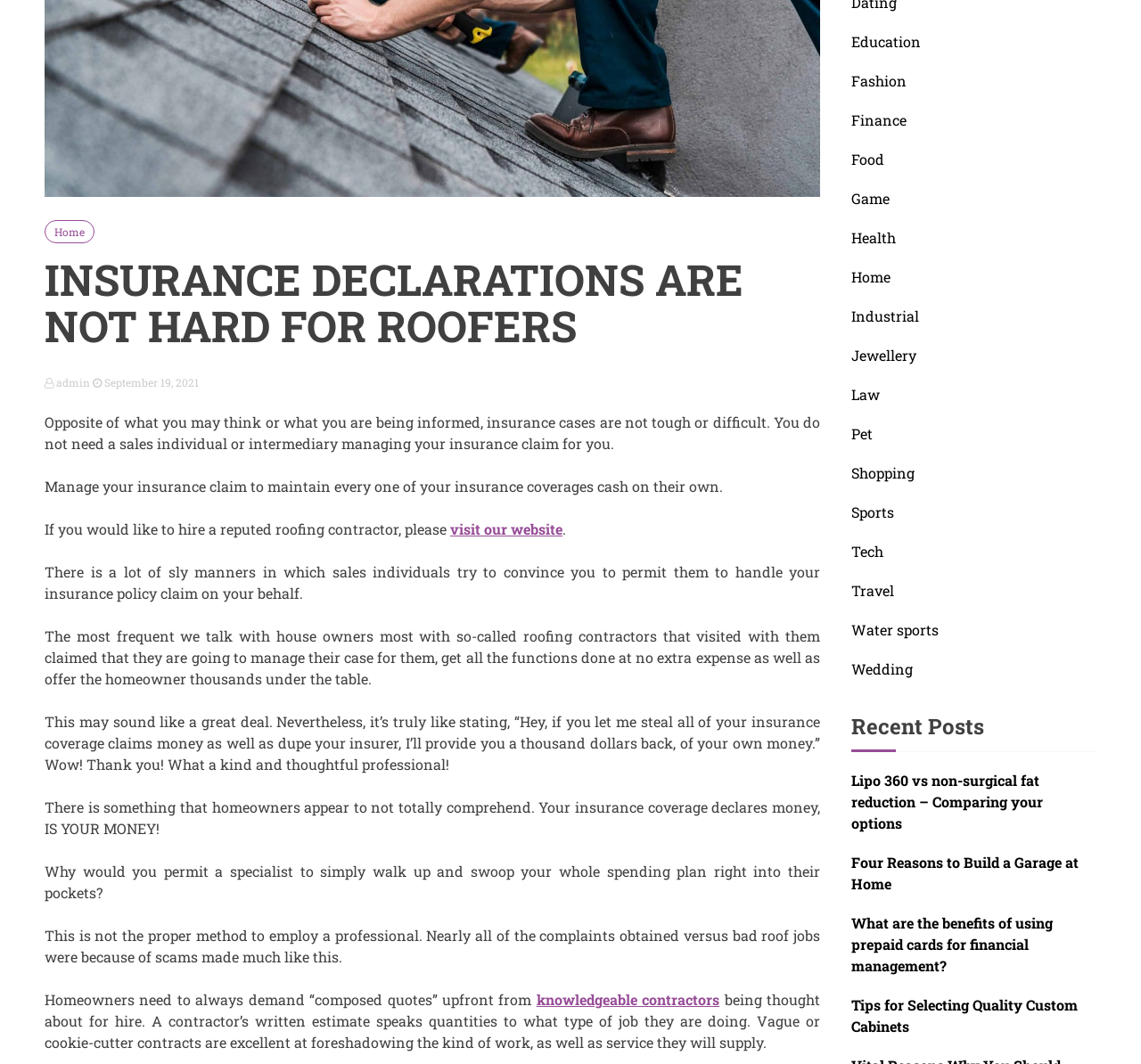Given the description "Rain", provide the bounding box coordinates of the corresponding UI element.

None